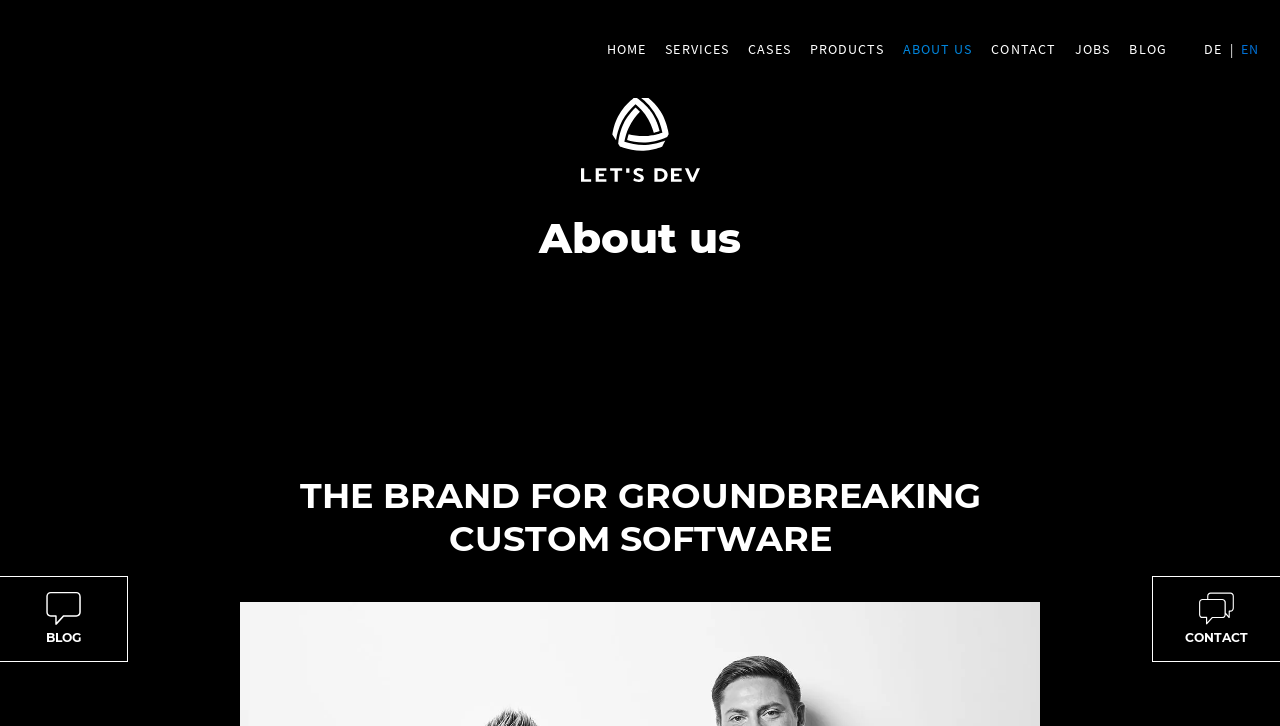Use the information in the screenshot to answer the question comprehensively: What is the language of the webpage?

I found the language of the webpage by looking at the link elements with texts 'EN' and 'DE' which suggest that the webpage is available in both English and German languages. However, since the majority of the text on the webpage is in English, I assume that the default language of the webpage is English.